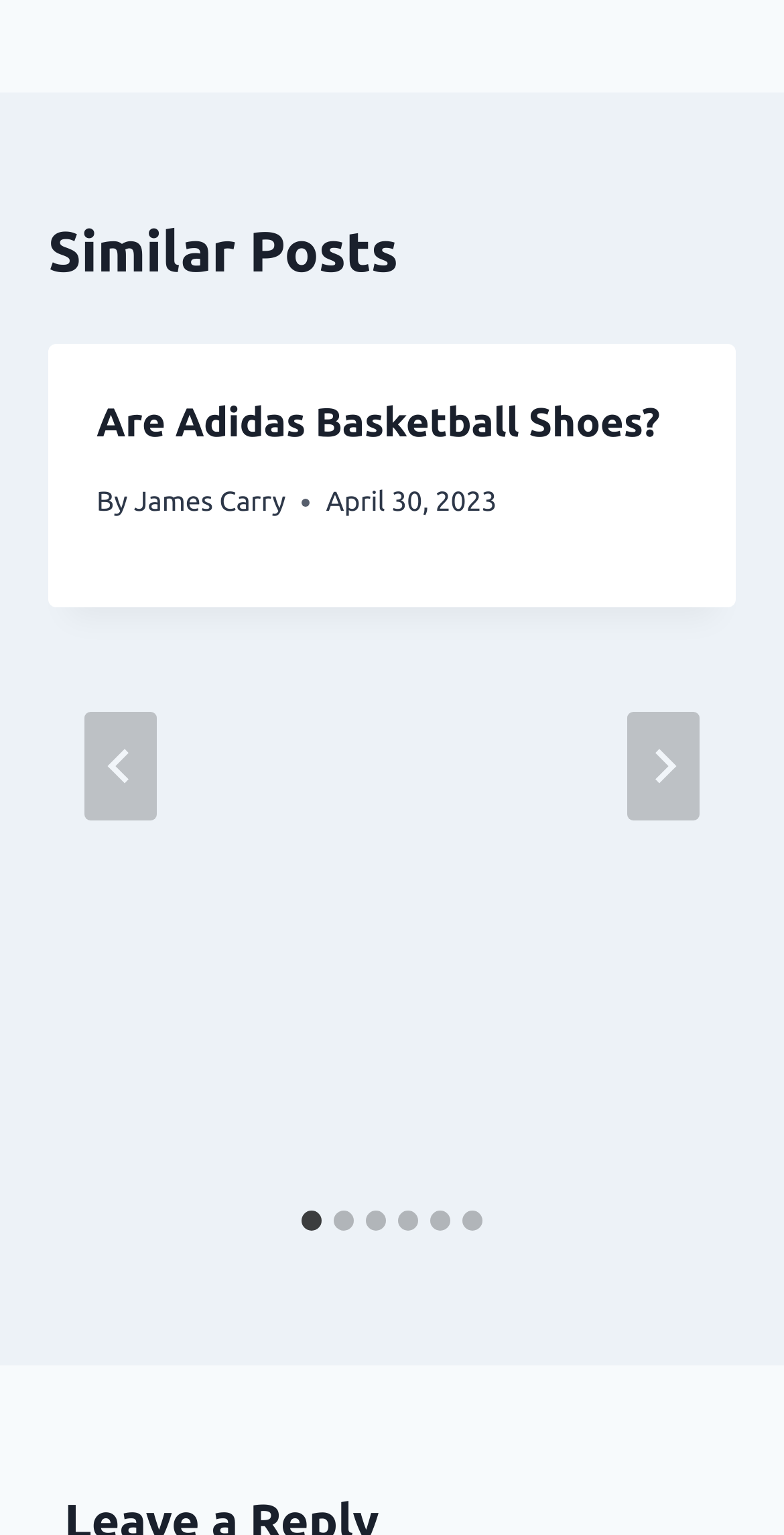Please provide a short answer using a single word or phrase for the question:
What is the title of the first article?

Are Adidas Basketball Shoes?